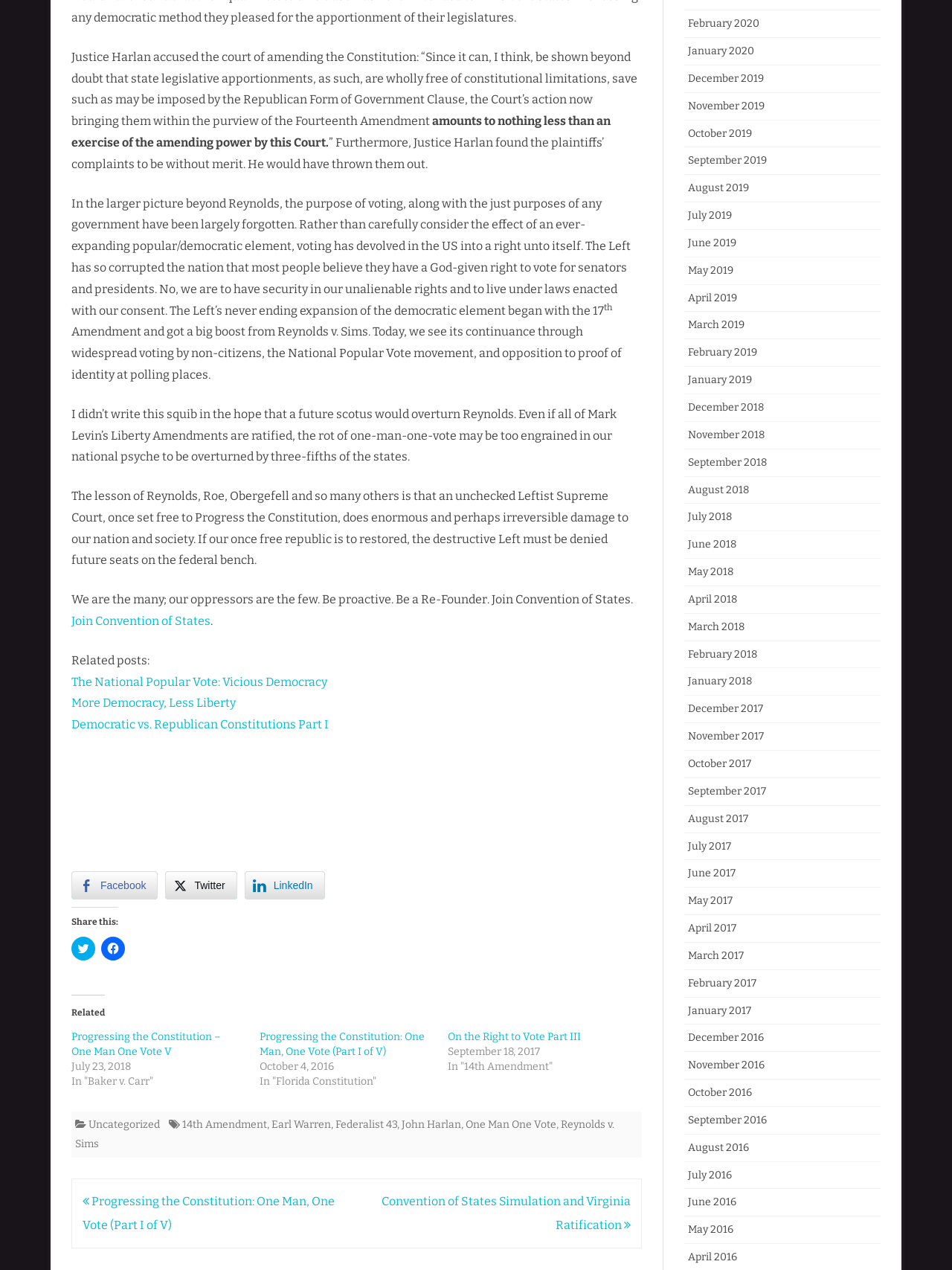Predict the bounding box coordinates for the UI element described as: "2021". The coordinates should be four float numbers between 0 and 1, presented as [left, top, right, bottom].

None